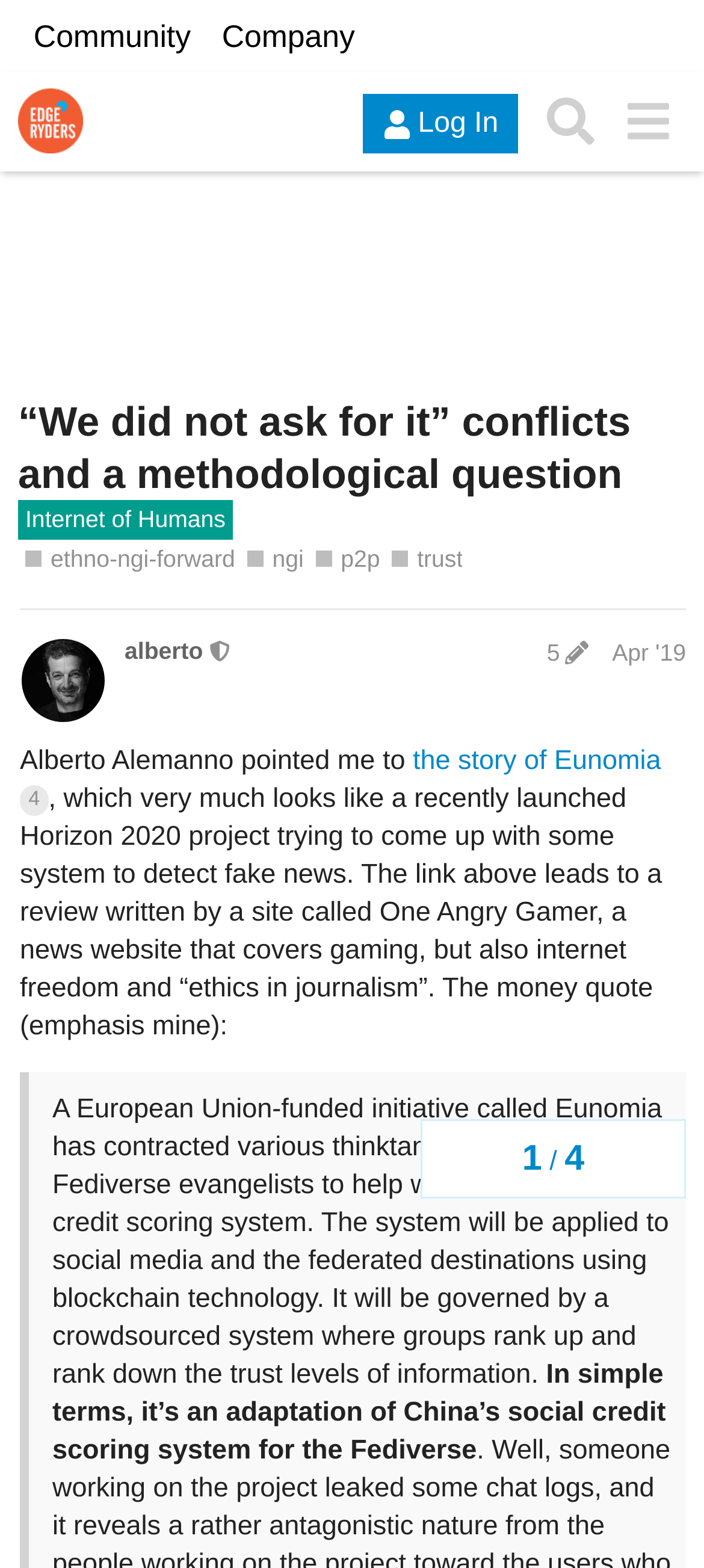Please locate and retrieve the main header text of the webpage.

“We did not ask for it” conflicts and a methodological question